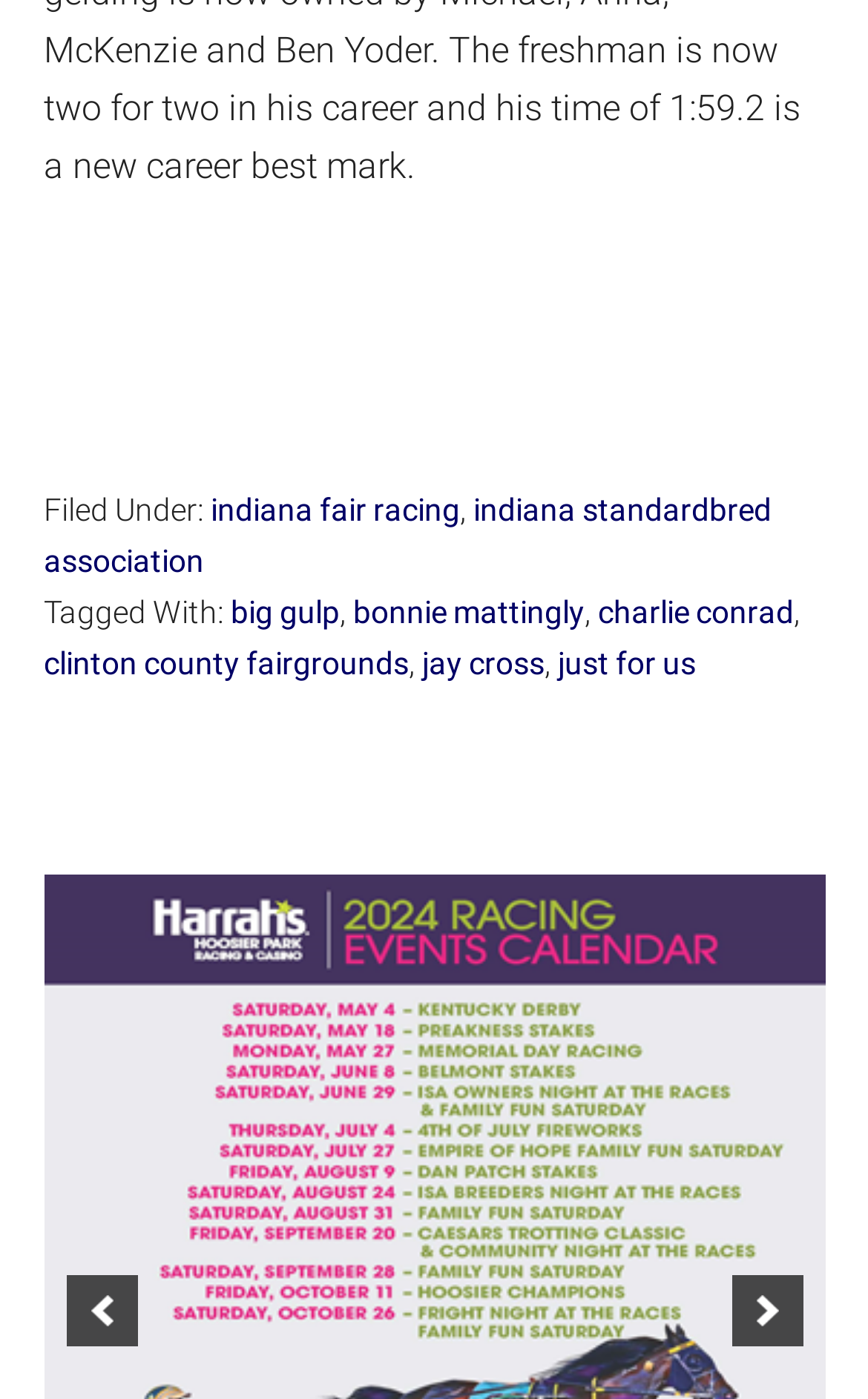How many buttons are at the bottom of the page?
Using the image, answer in one word or phrase.

2